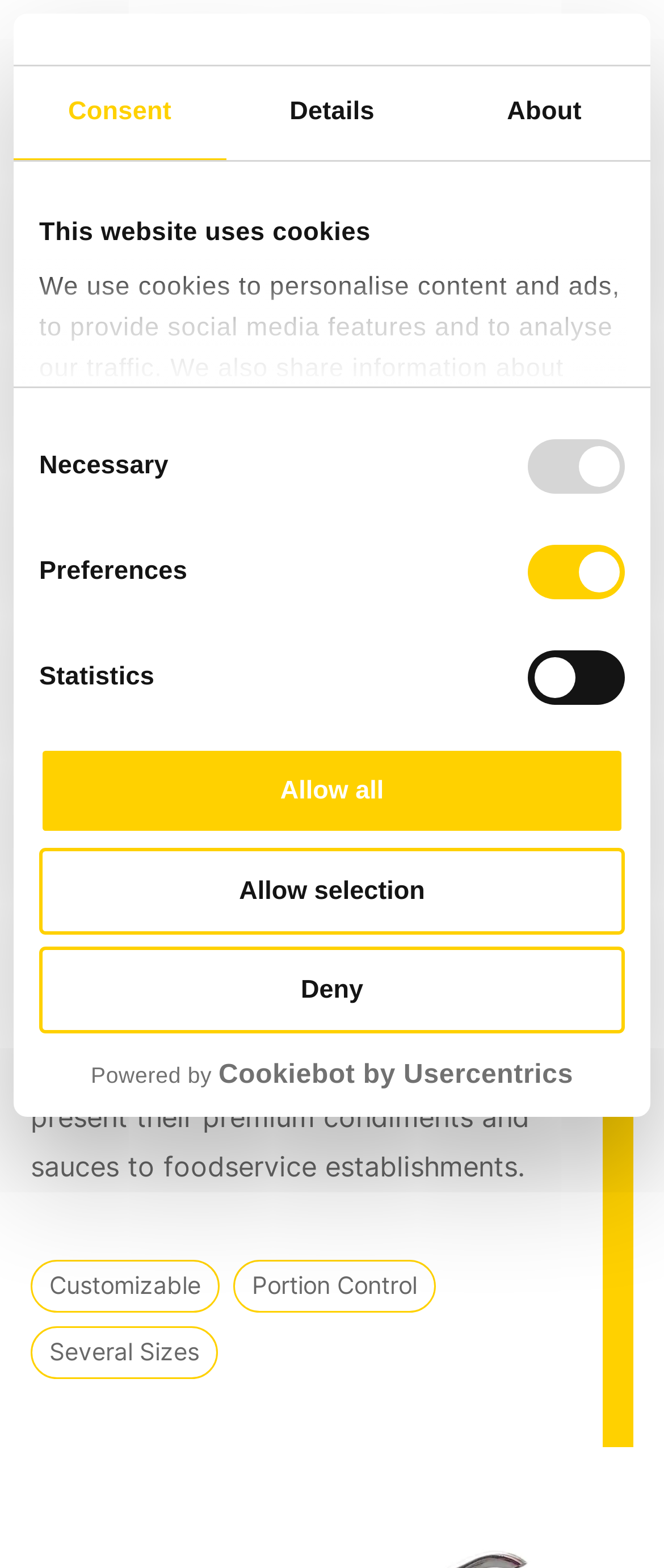Determine the coordinates of the bounding box for the clickable area needed to execute this instruction: "Click the 'Home' link".

[0.046, 0.112, 0.144, 0.129]